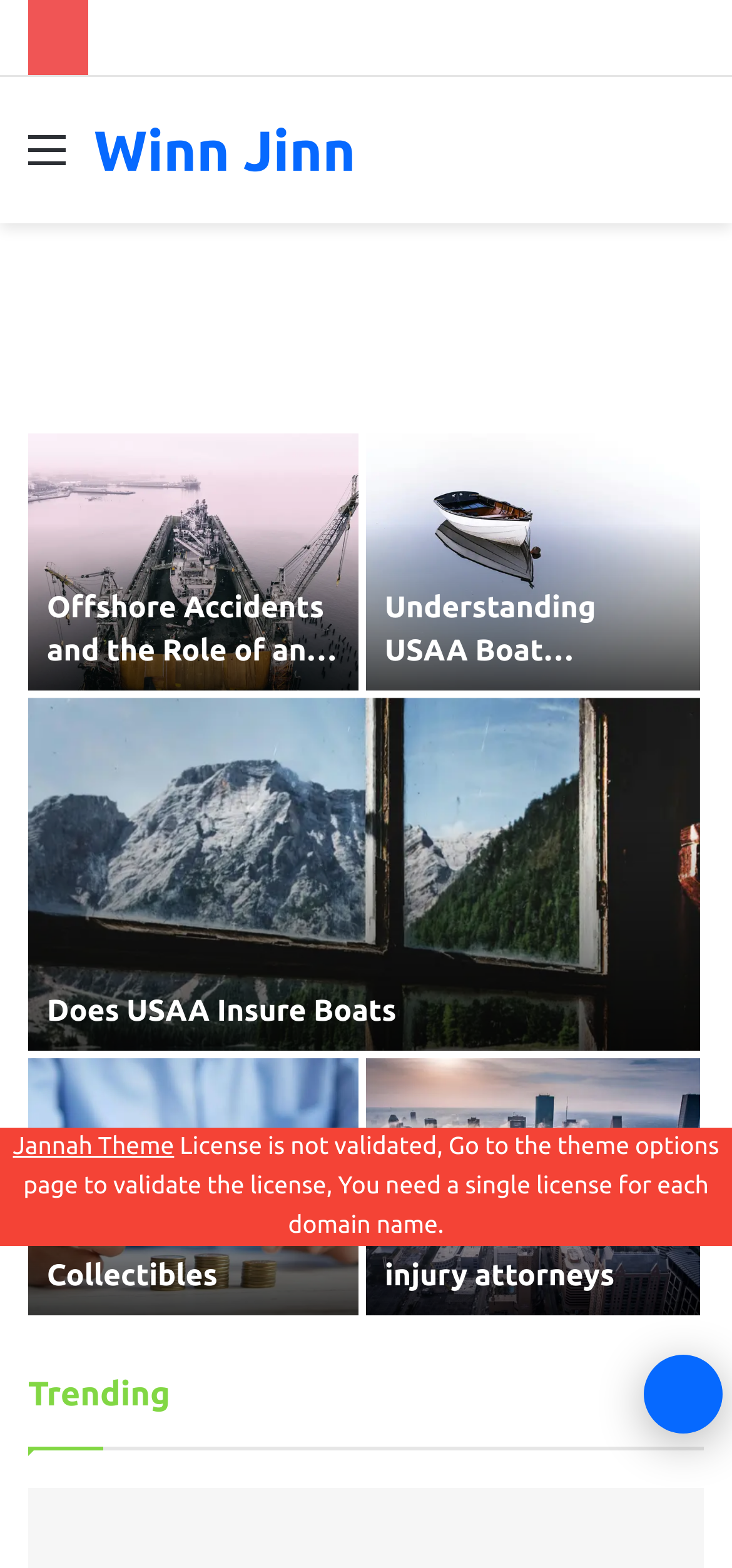Pinpoint the bounding box coordinates of the clickable area needed to execute the instruction: "Search for something". The coordinates should be specified as four float numbers between 0 and 1, i.e., [left, top, right, bottom].

[0.91, 0.078, 0.962, 0.132]